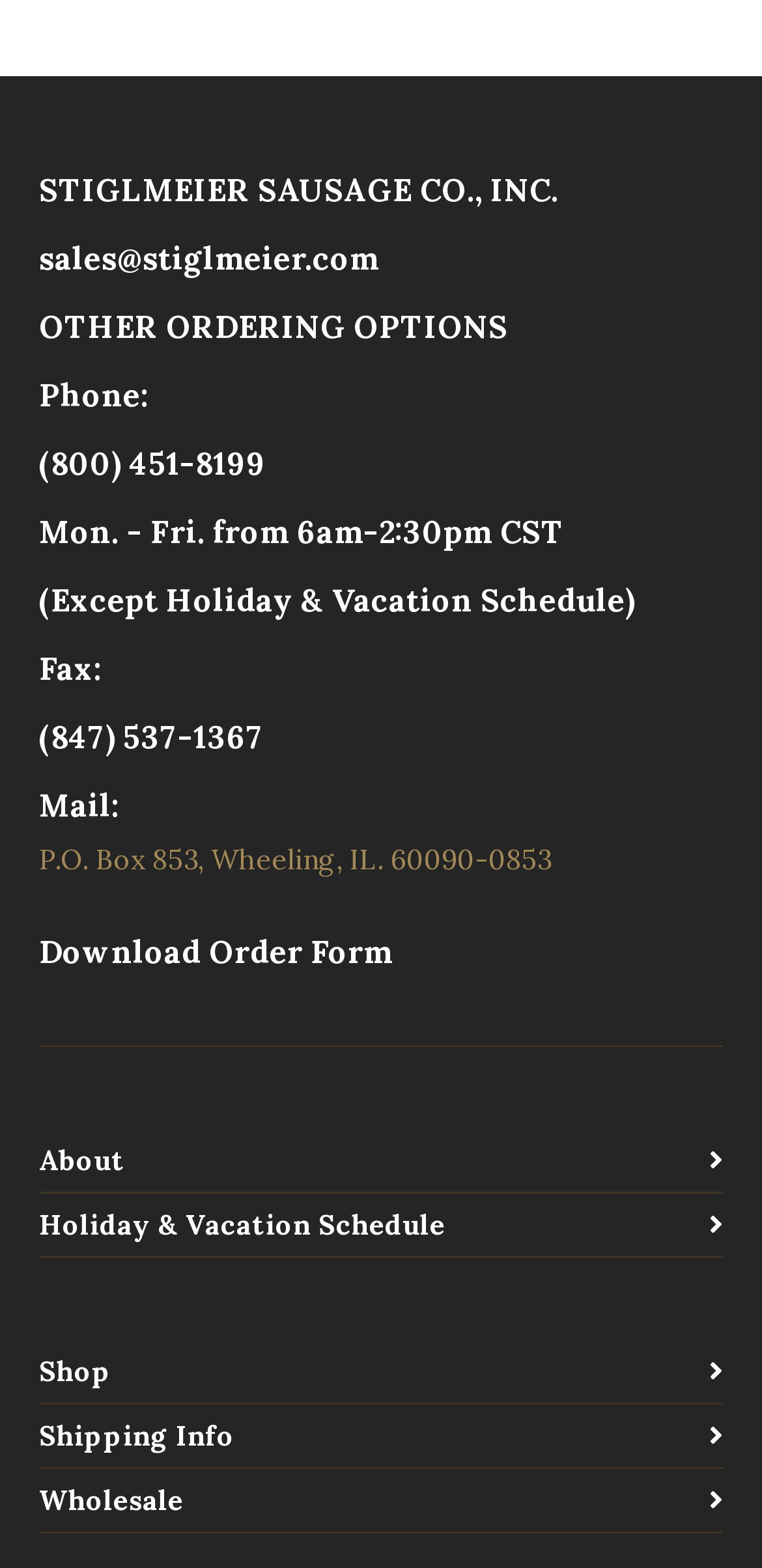Please predict the bounding box coordinates (top-left x, top-left y, bottom-right x, bottom-right y) for the UI element in the screenshot that fits the description: (800) 451-8199

[0.051, 0.282, 0.349, 0.307]